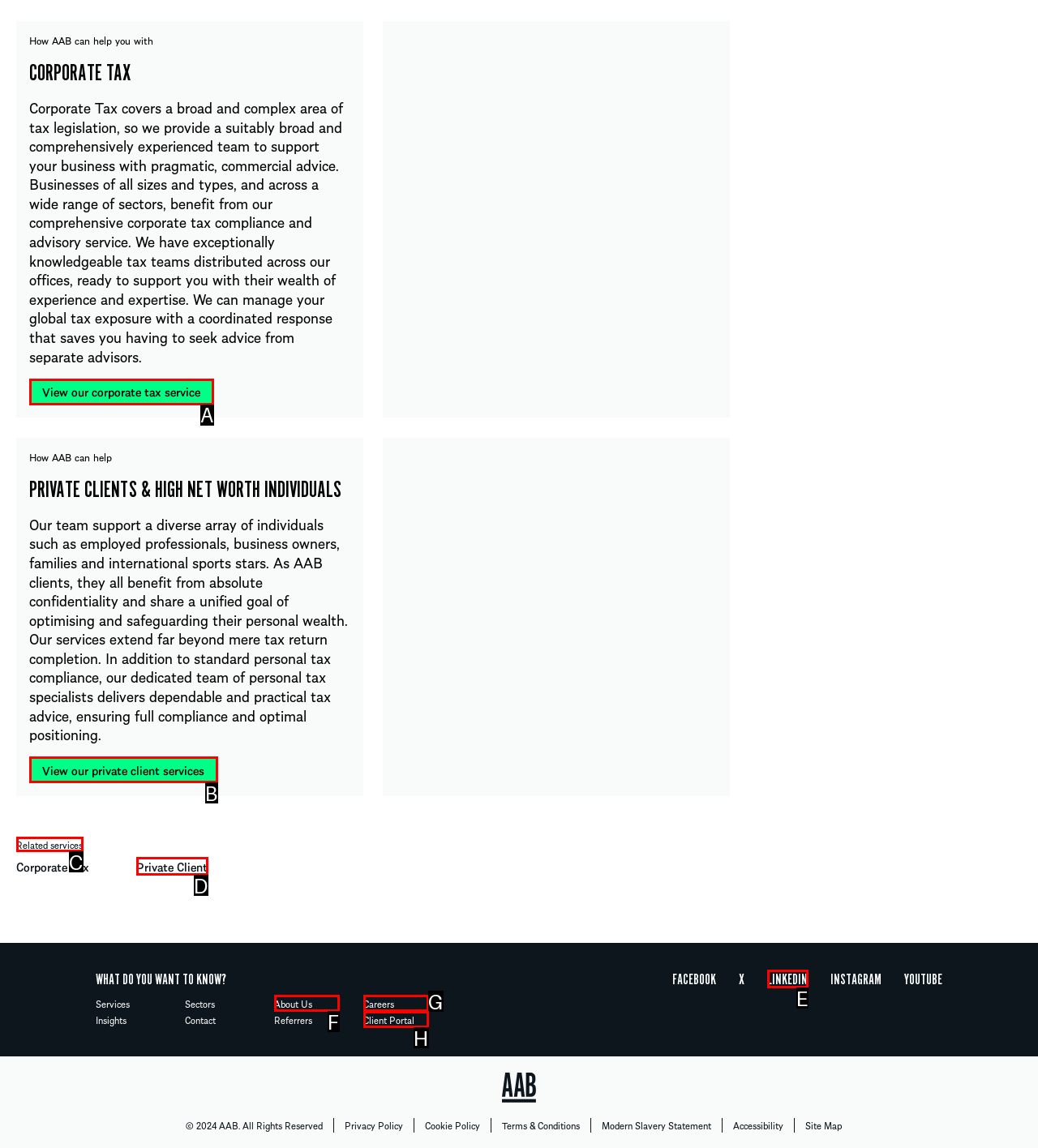From the given choices, which option should you click to complete this task: Click the link to check PAHAL or DBTL status? Answer with the letter of the correct option.

None